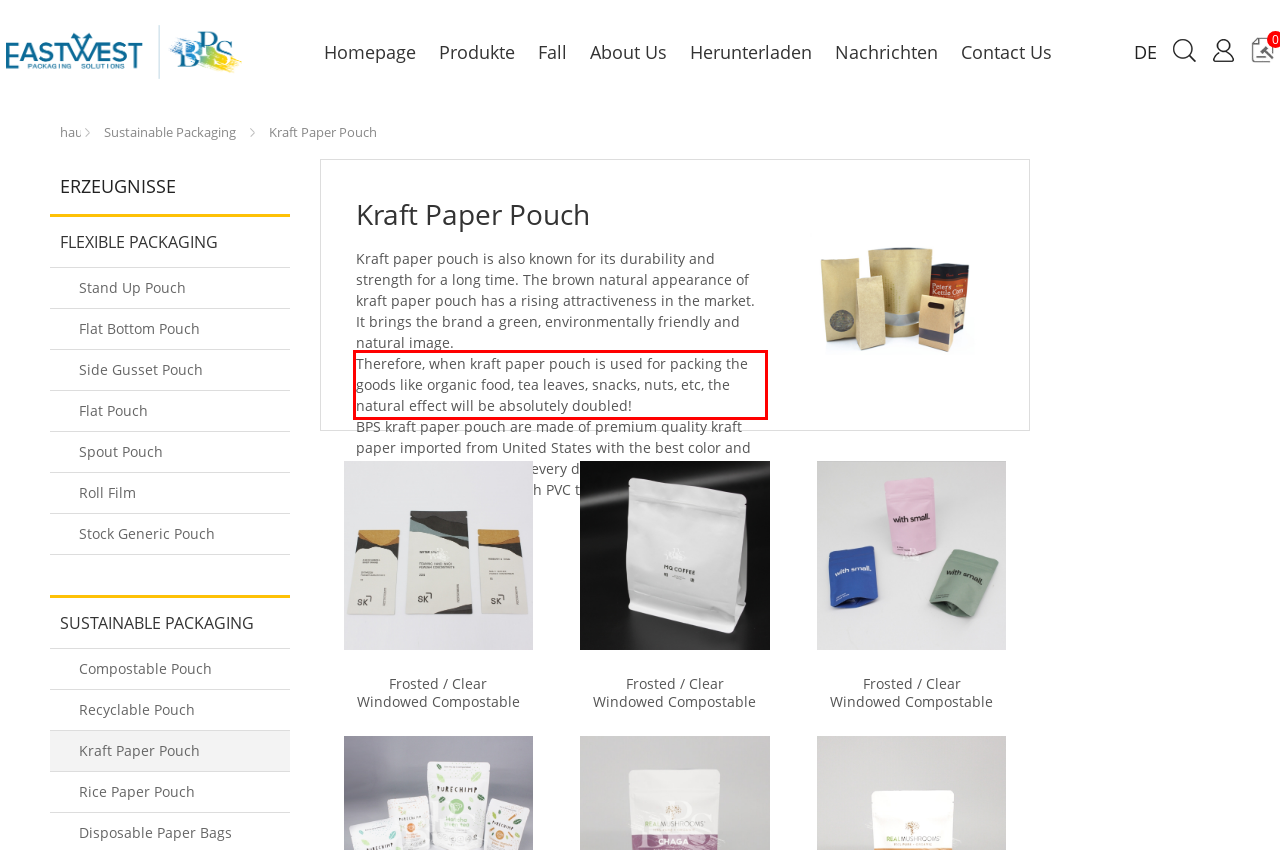Please look at the webpage screenshot and extract the text enclosed by the red bounding box.

Therefore, when kraft paper pouch is used for packing the goods like organic food, tea leaves, snacks, nuts, etc, the natural effect will be absolutely doubled!